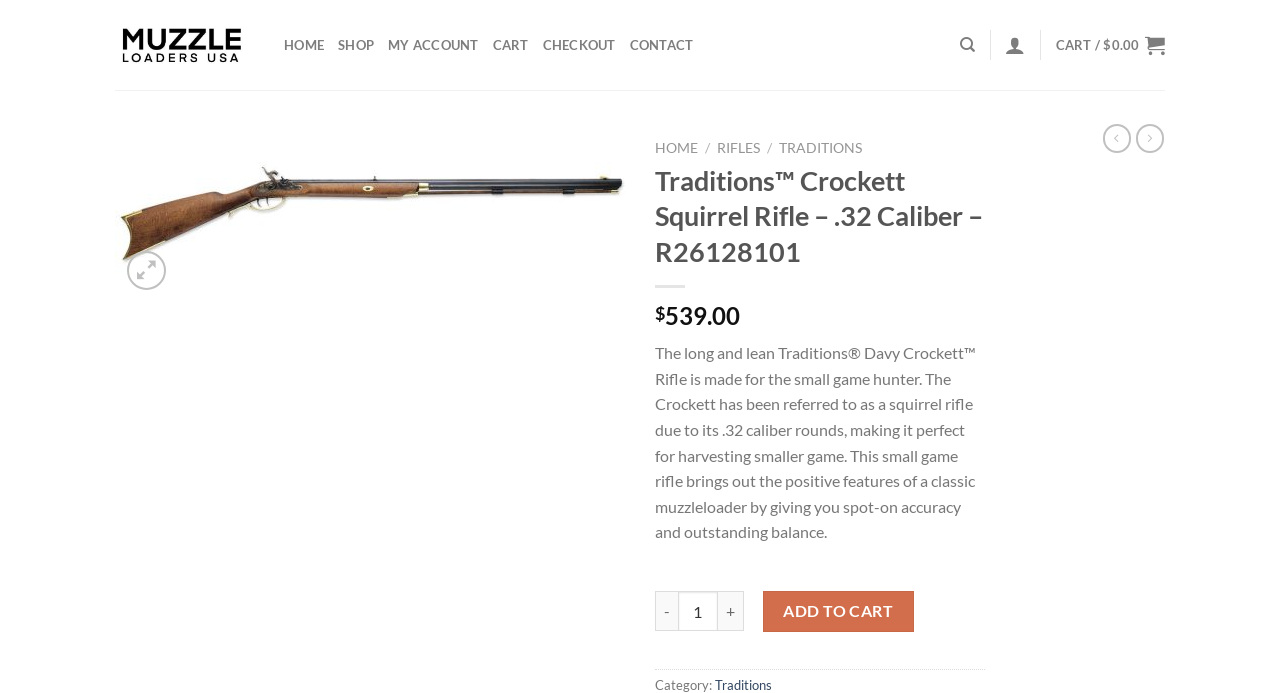Answer the question with a brief word or phrase:
What is the purpose of the Traditions Crockett Squirrel Rifle?

Small game hunting